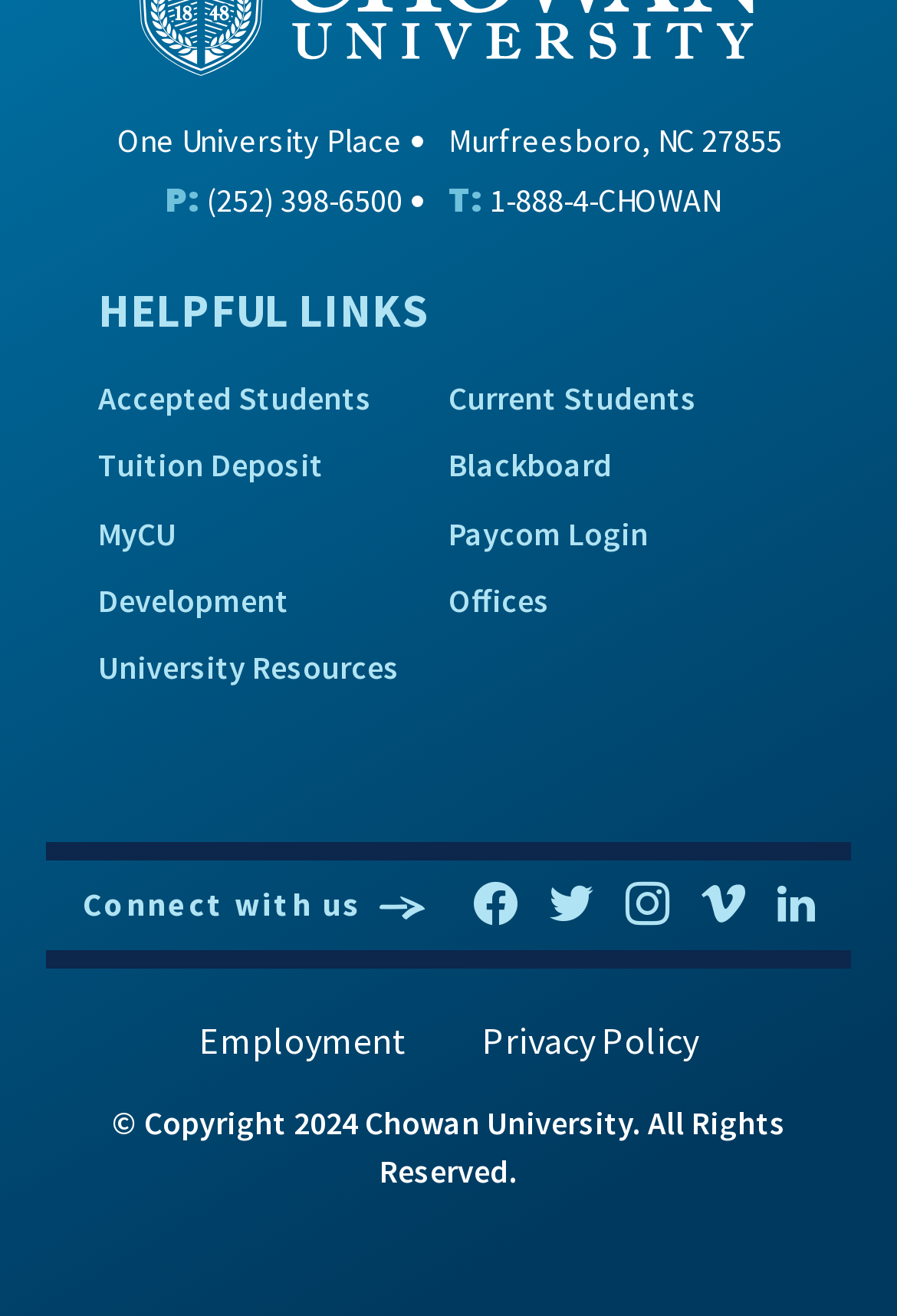Extract the bounding box coordinates of the UI element described by: "Blackboard". The coordinates should include four float numbers ranging from 0 to 1, e.g., [left, top, right, bottom].

[0.5, 0.329, 0.891, 0.381]